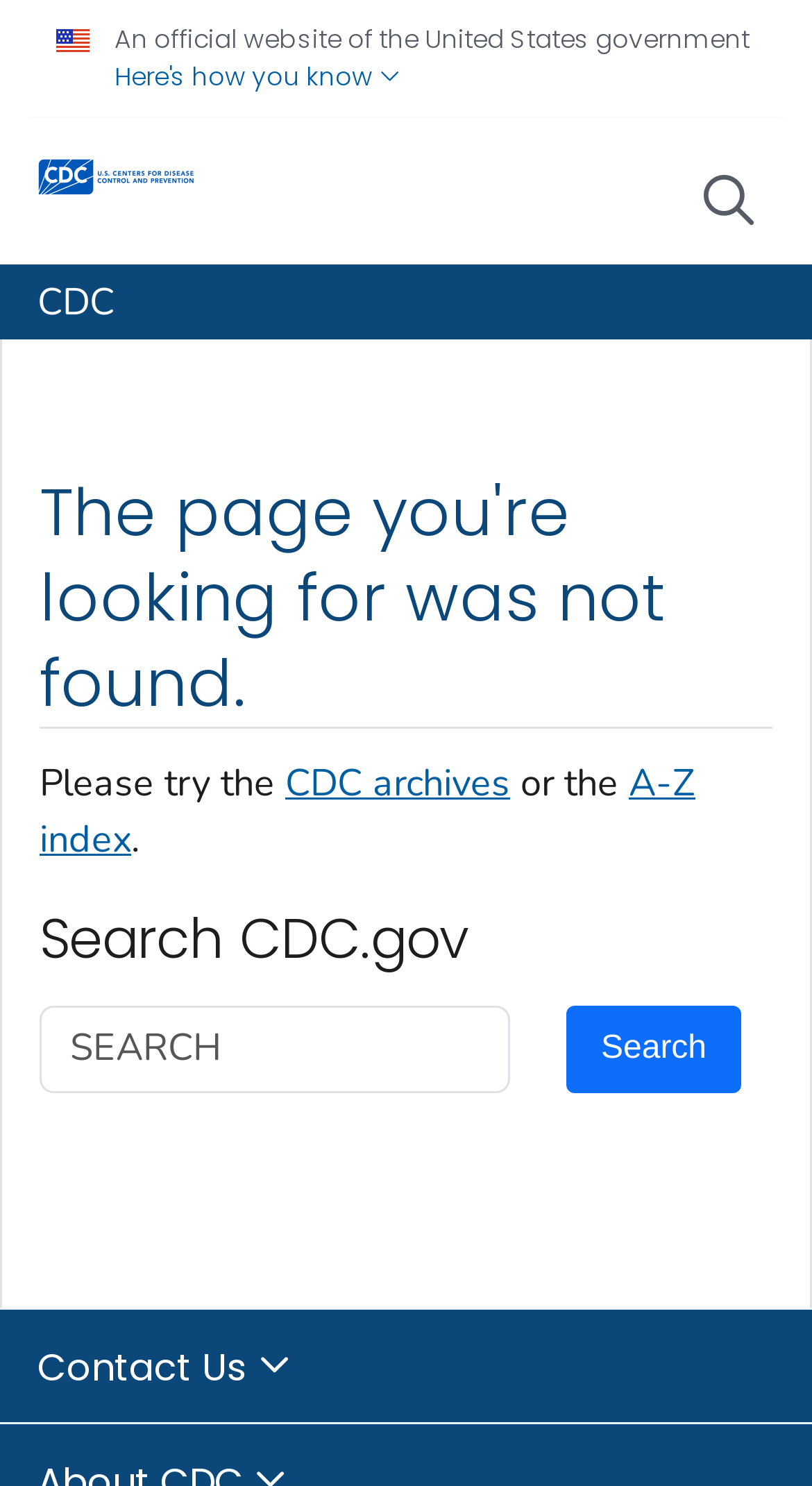Please identify the bounding box coordinates for the region that you need to click to follow this instruction: "Search CDC.gov".

[0.049, 0.676, 0.627, 0.736]